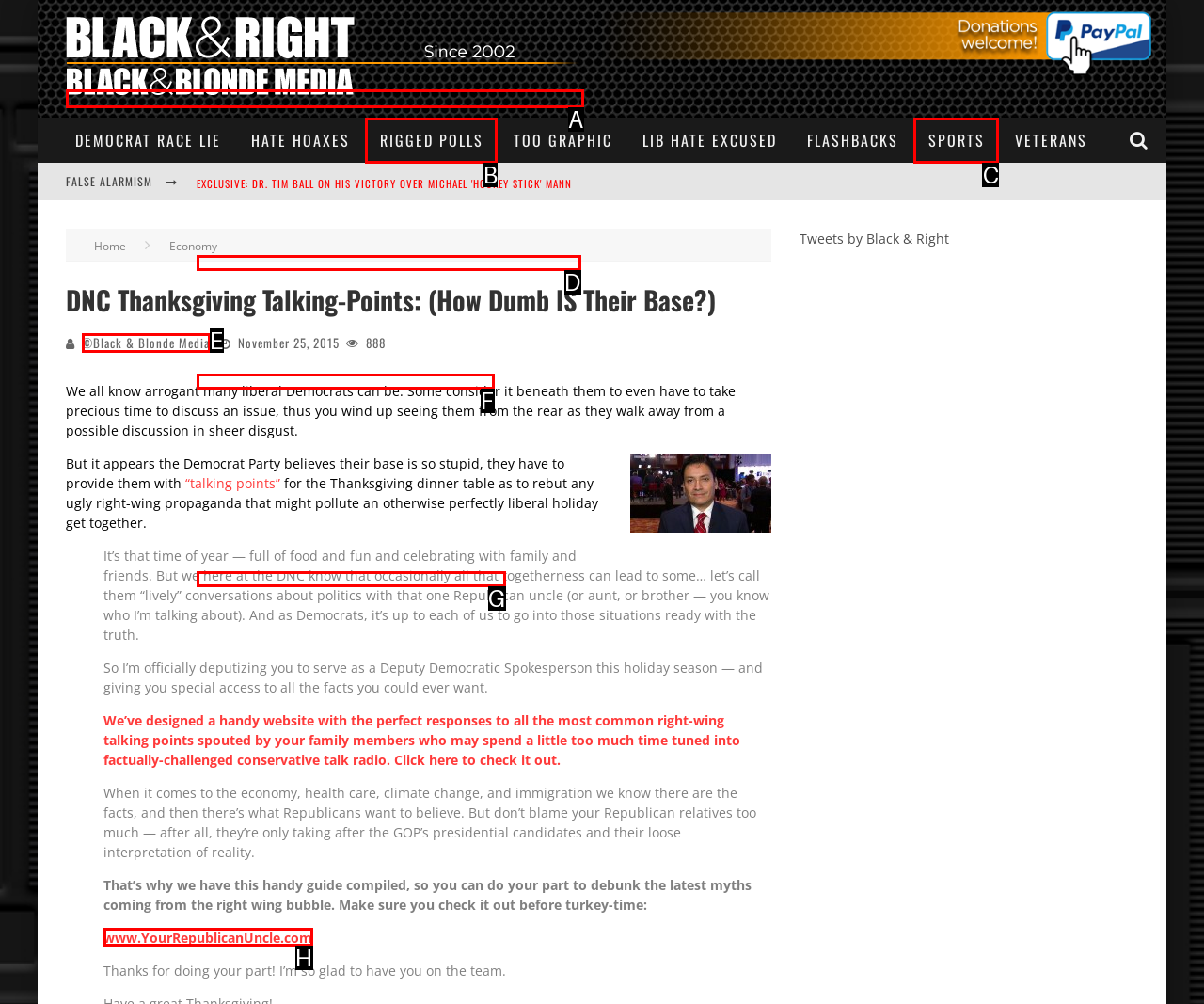Match the description: ©Black & Blonde Media to the appropriate HTML element. Respond with the letter of your selected option.

E